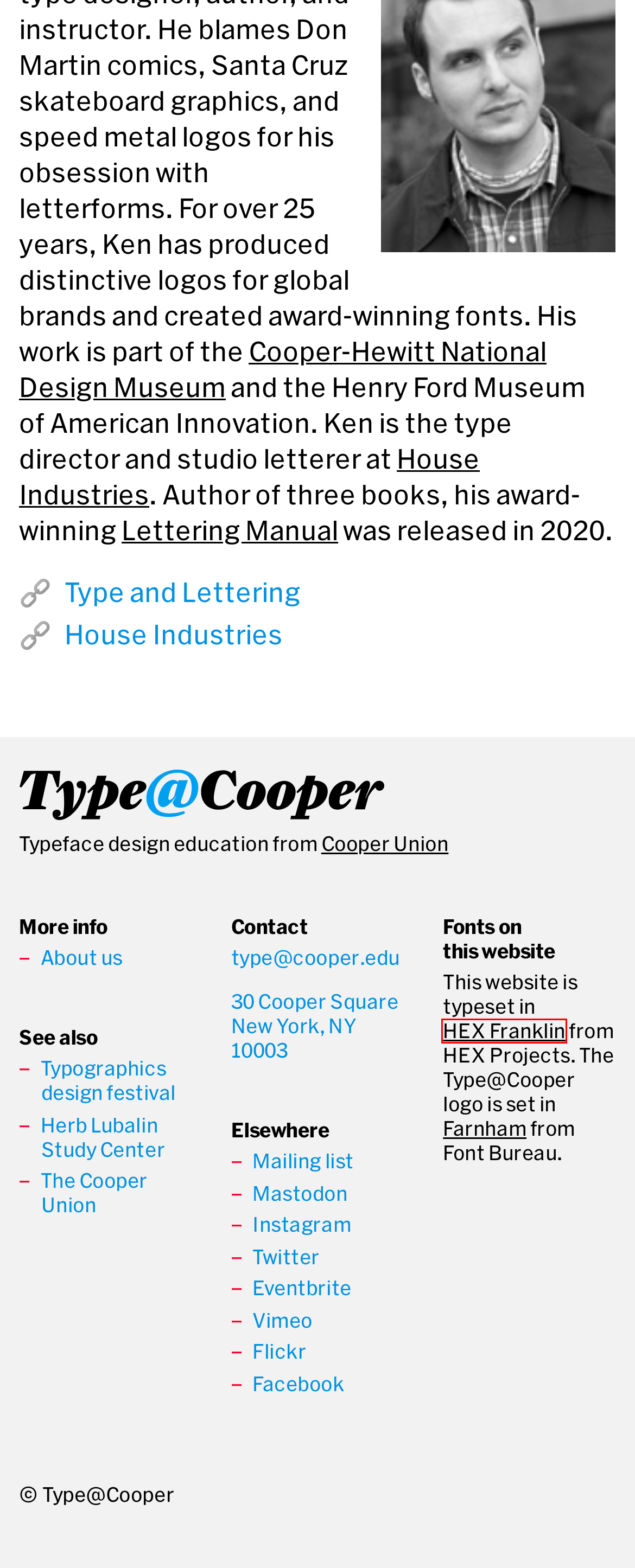A screenshot of a webpage is provided, featuring a red bounding box around a specific UI element. Identify the webpage description that most accurately reflects the new webpage after interacting with the selected element. Here are the candidates:
A. House Industries
B. Cooper Hewitt, Smithsonian Design Museum | 2 East 91st St New York NY 10128
C. House Industries Lettering Manual - House Industries
D. Type@Cooper Events and Tickets | Eventbrite
E. Typographics 2024: A design festival for people who use type
F. Type Network
G. HEX Franklin
H. Type@Cooper (@coopertype@typo.social) - typo.social

G